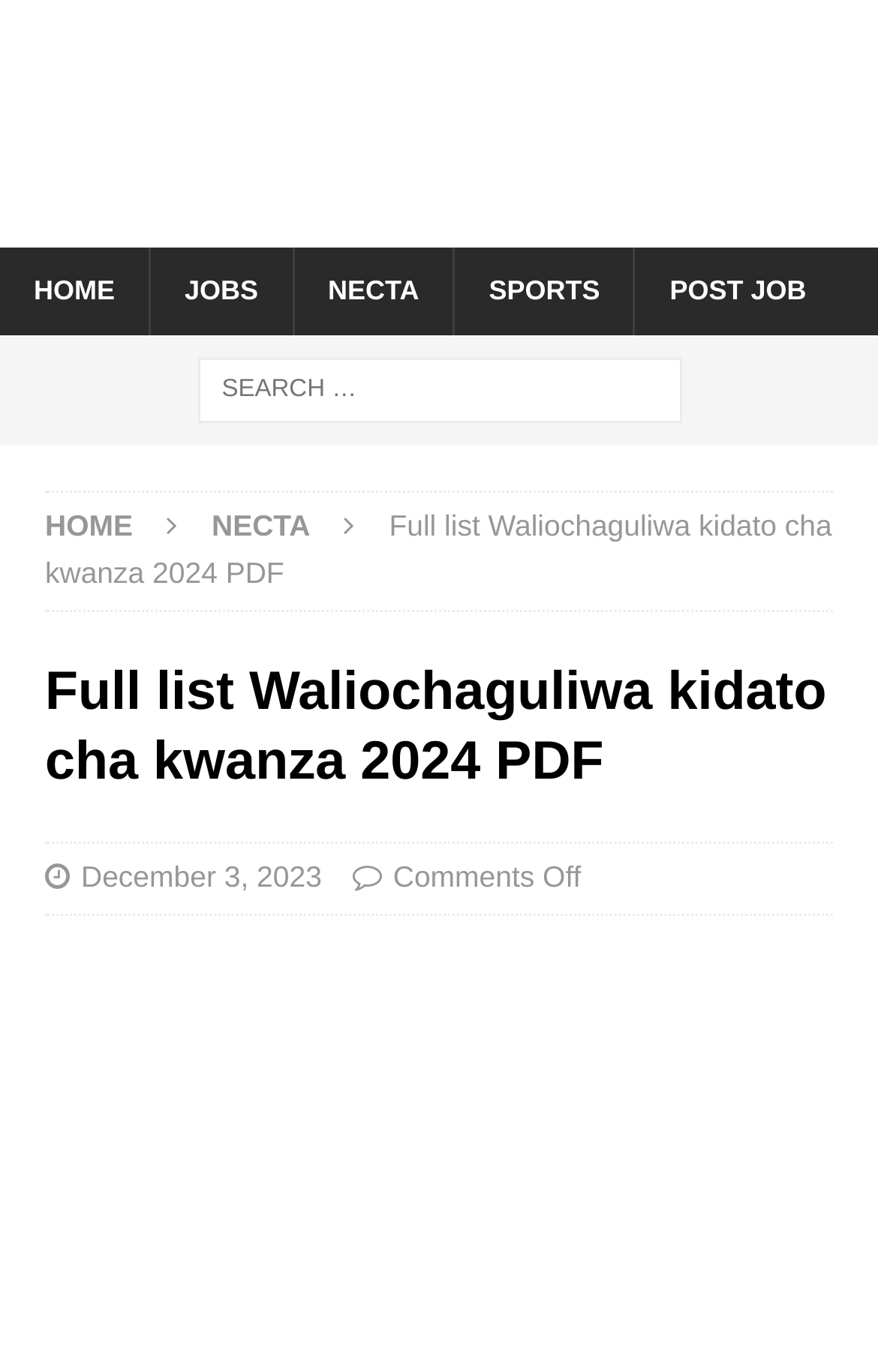Find the bounding box coordinates for the area that must be clicked to perform this action: "view NECTA page".

[0.241, 0.371, 0.353, 0.396]